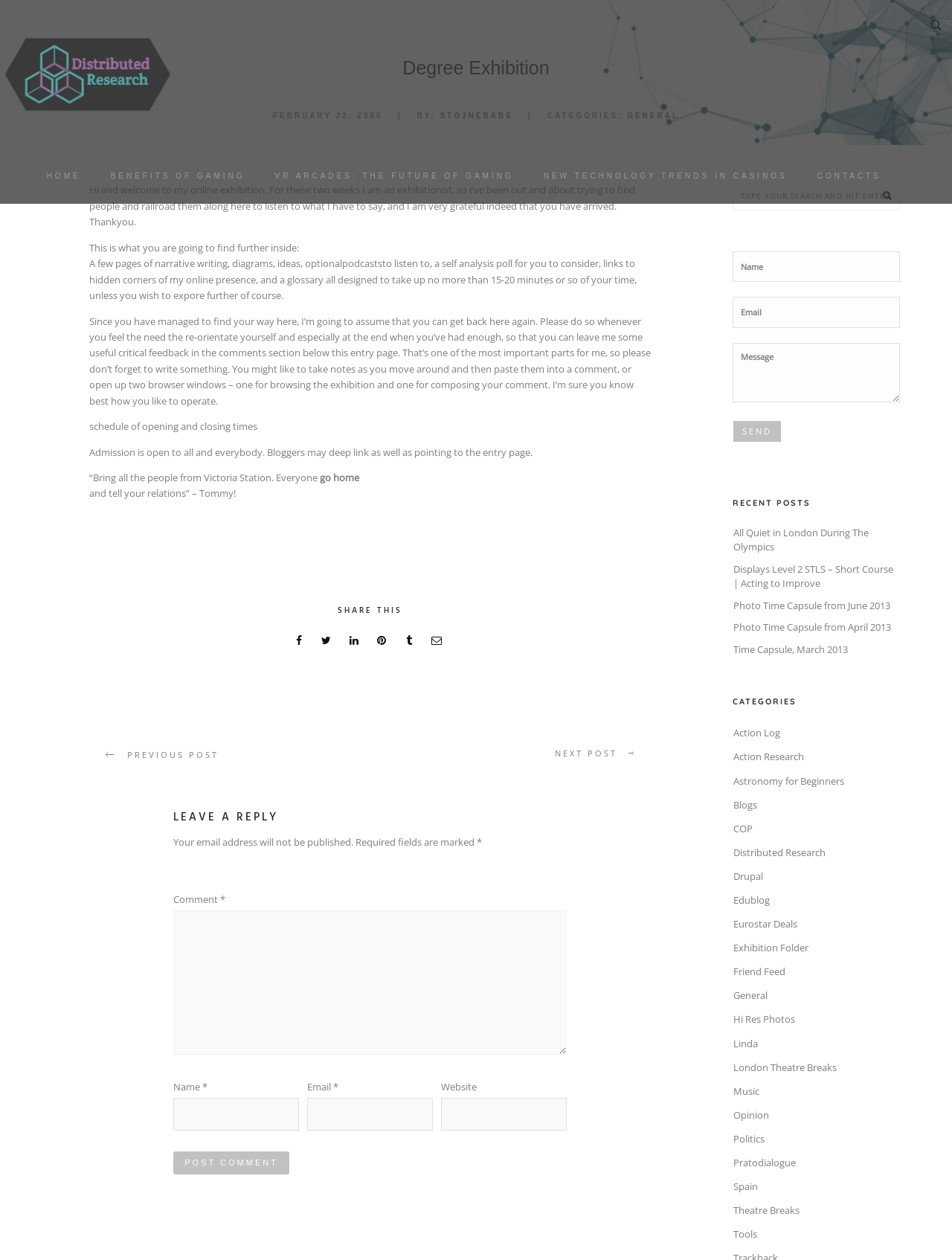Please specify the bounding box coordinates of the region to click in order to perform the following instruction: "Post a comment".

[0.182, 0.914, 0.304, 0.932]